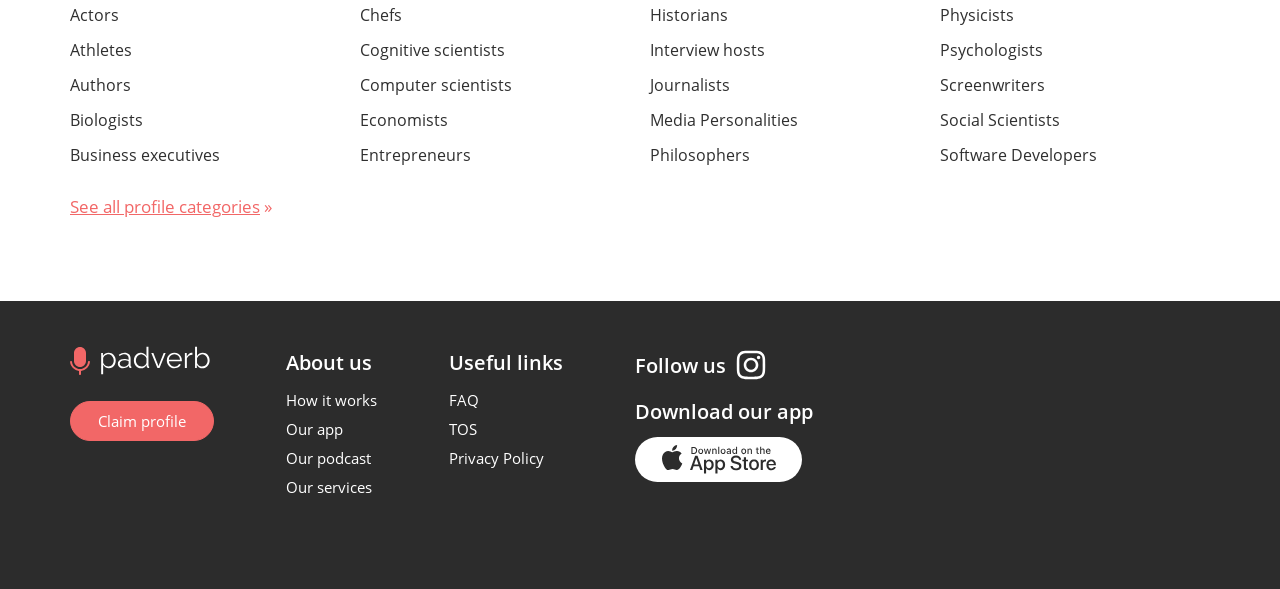What is the purpose of the 'Claim profile' link?
Look at the image and construct a detailed response to the question.

The 'Claim profile' link is likely intended for individuals who want to claim their own profile on the website, suggesting that the website allows users to create and manage their own profiles.